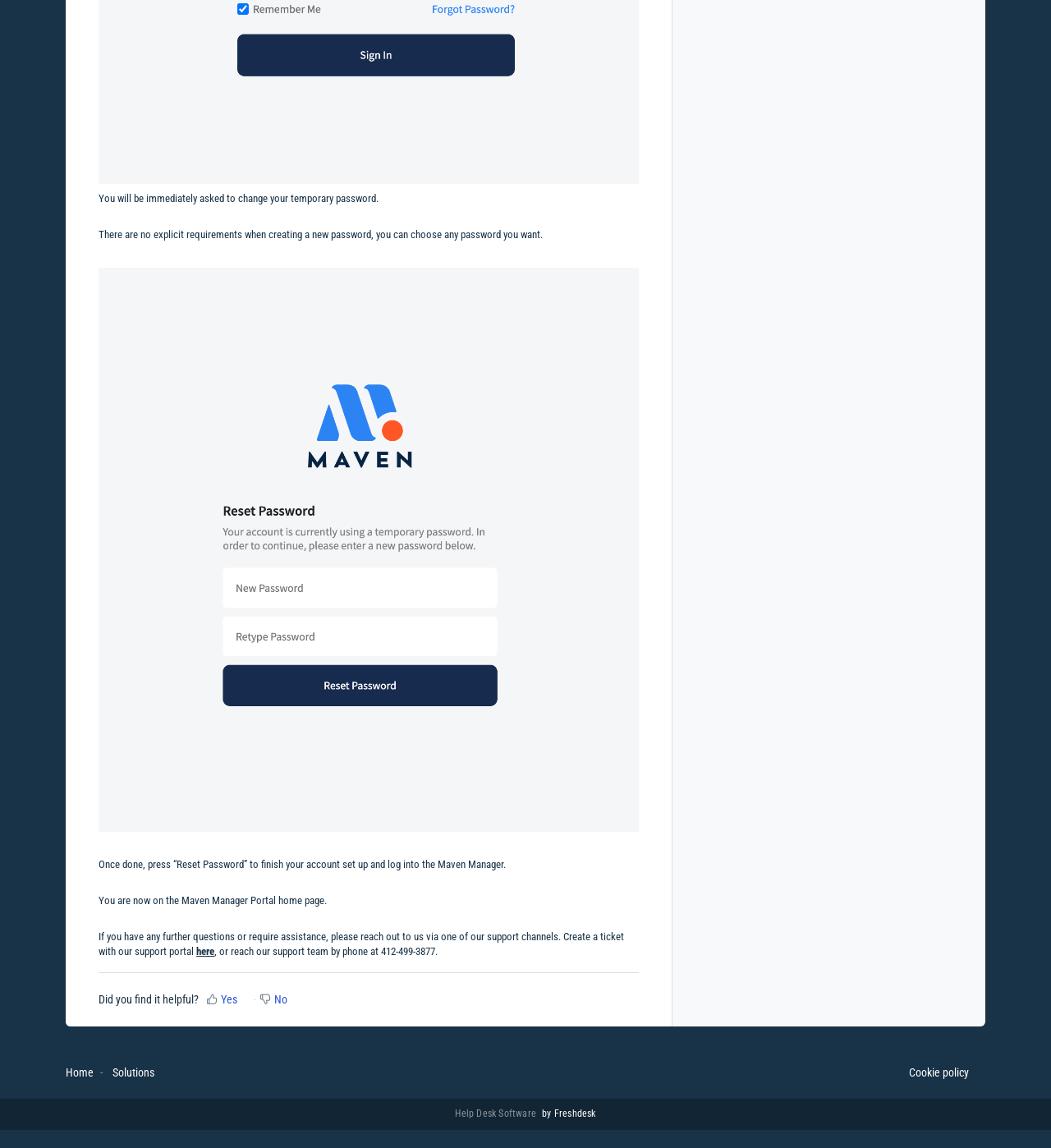Determine the bounding box coordinates for the UI element matching this description: "Solutions".

[0.107, 0.928, 0.147, 0.94]